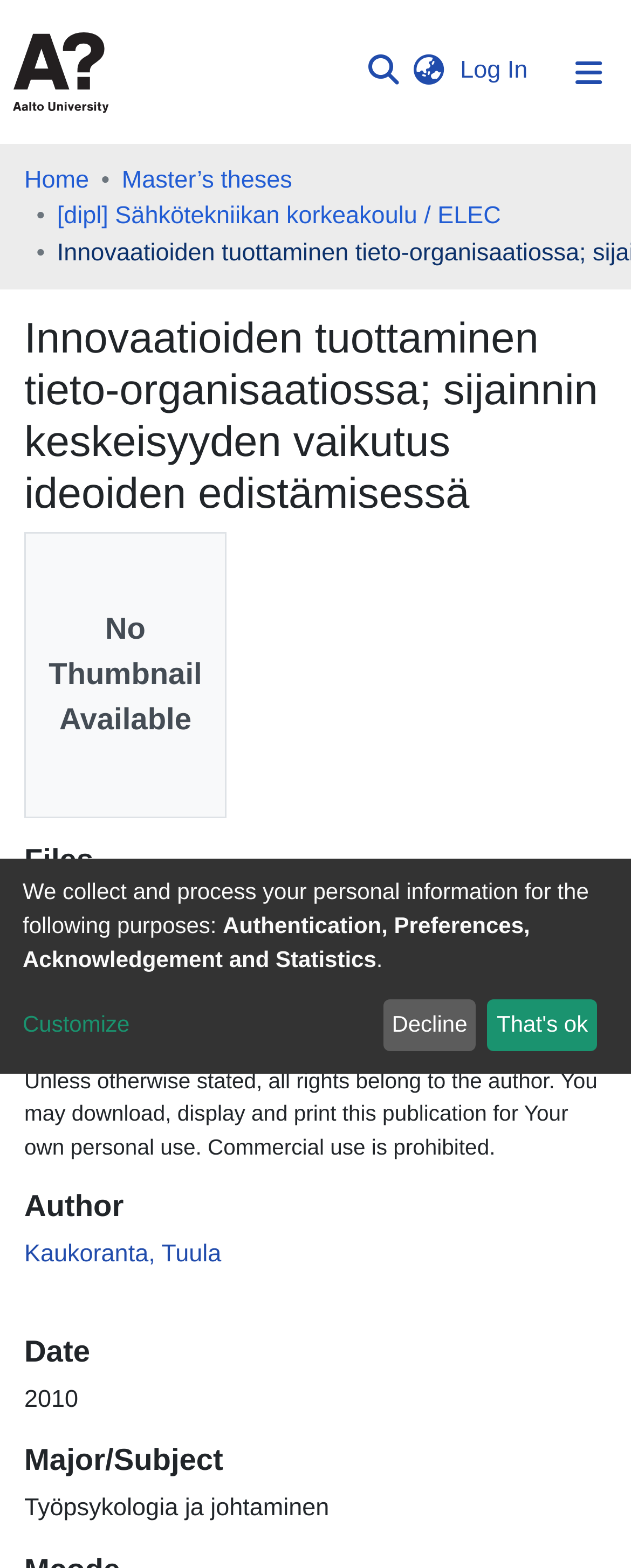Kindly provide the bounding box coordinates of the section you need to click on to fulfill the given instruction: "read NEWS".

None